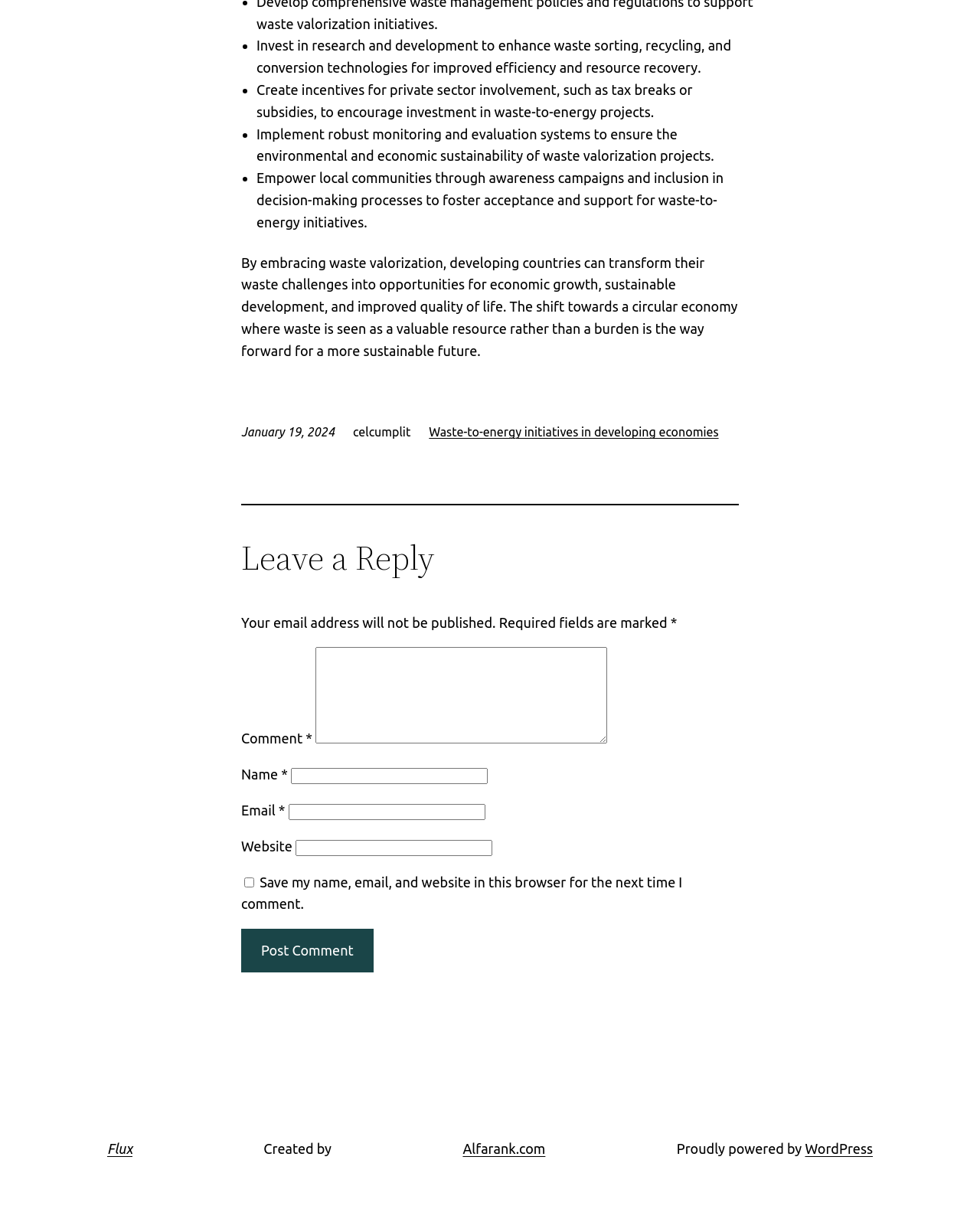What is the topic of the article?
Answer with a single word or phrase by referring to the visual content.

Waste-to-energy initiatives